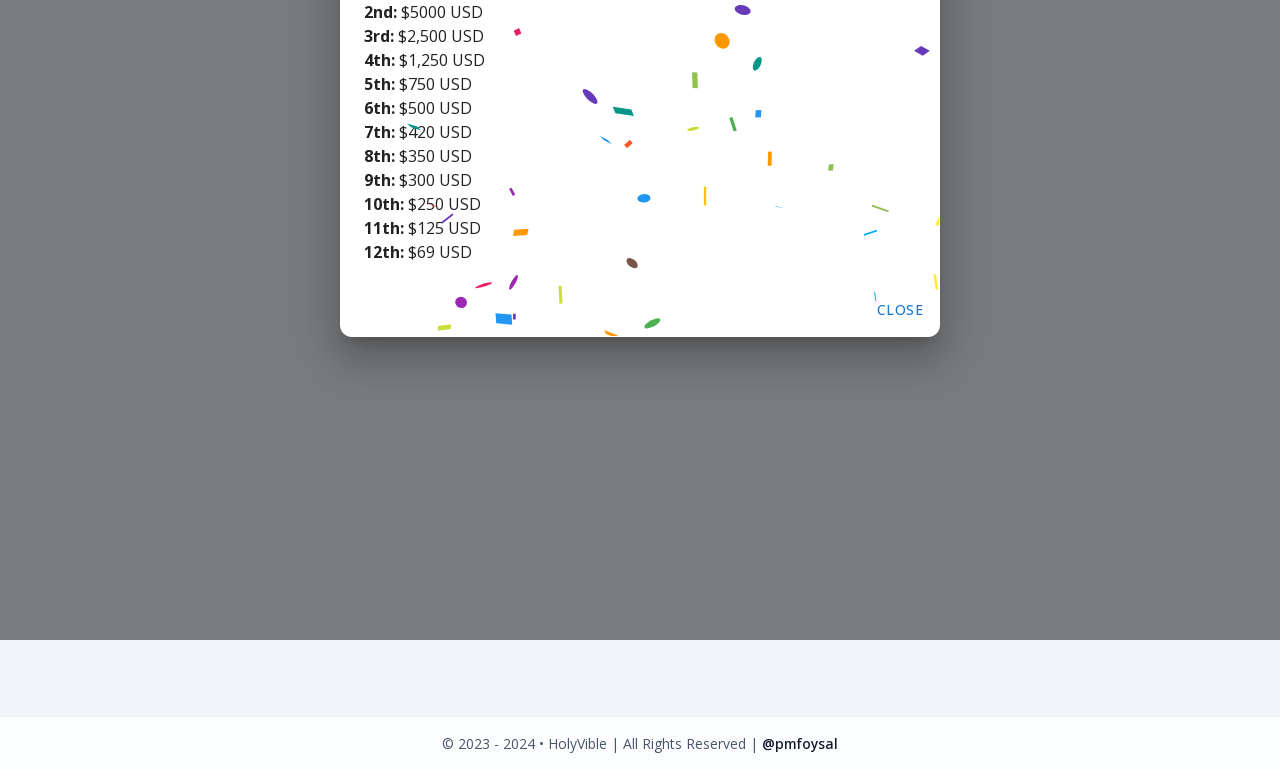Highlight the bounding box of the UI element that corresponds to this description: "Caribbean".

None